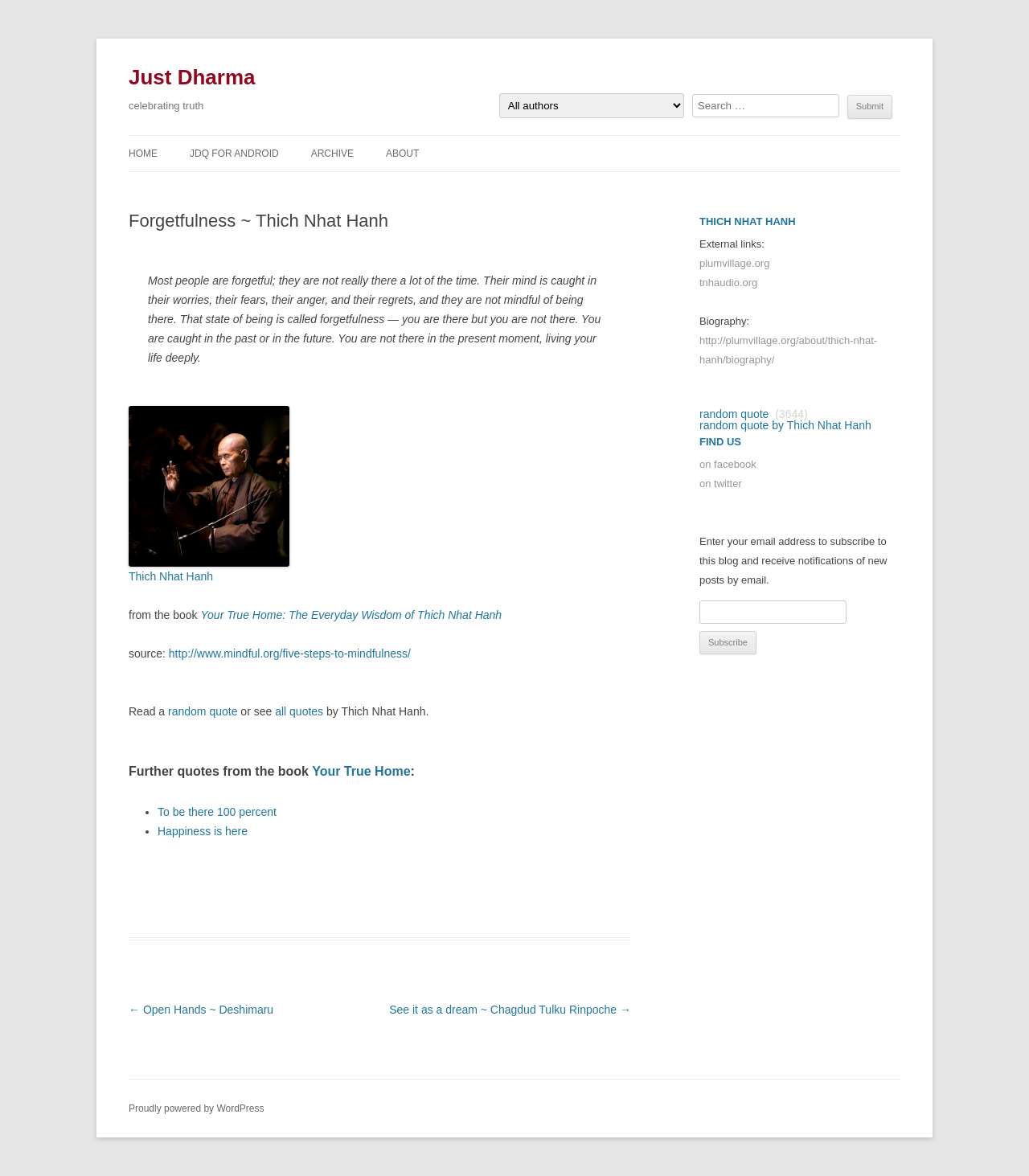What is the name of the website?
Please give a detailed and elaborate answer to the question.

The answer can be found in the top section of the webpage where it says 'Just Dharma', indicating that it is the name of the website.